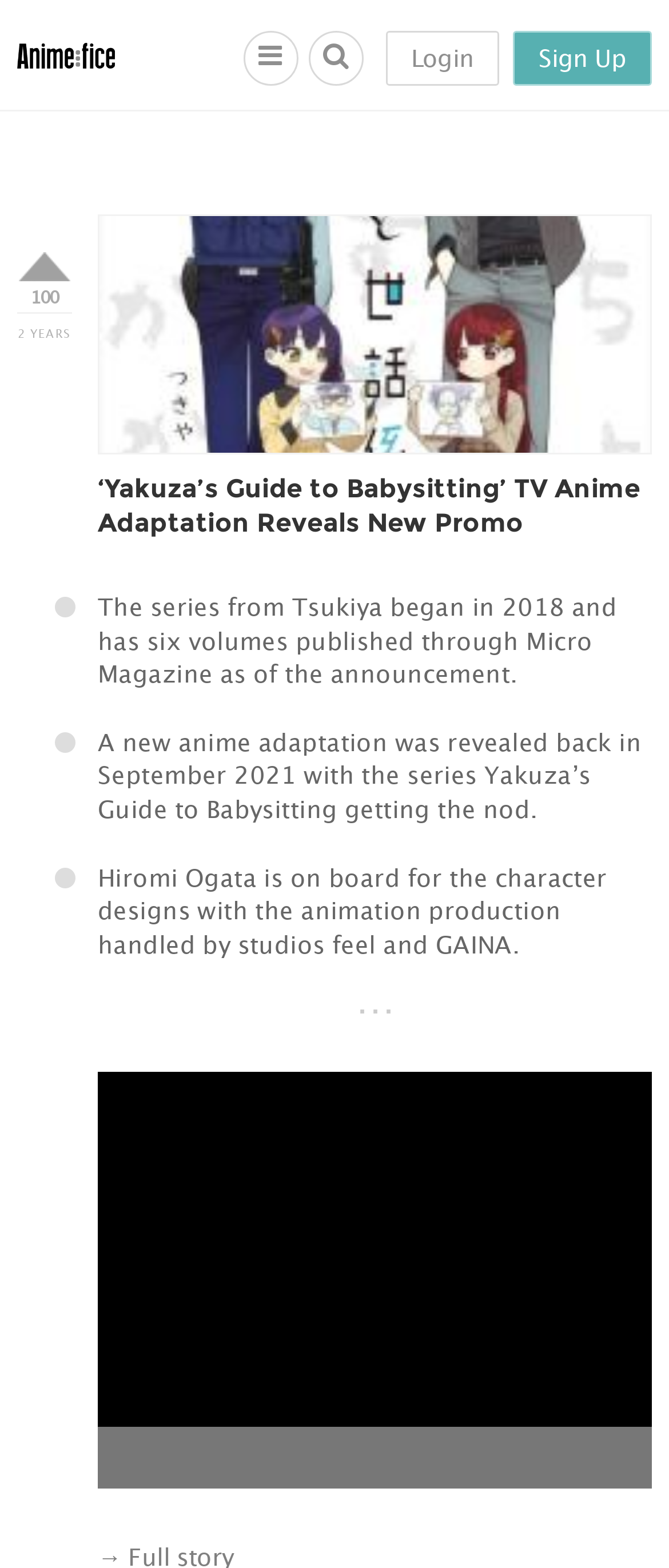Please answer the following question using a single word or phrase: 
What is the type of the element with the text 'Login'?

link